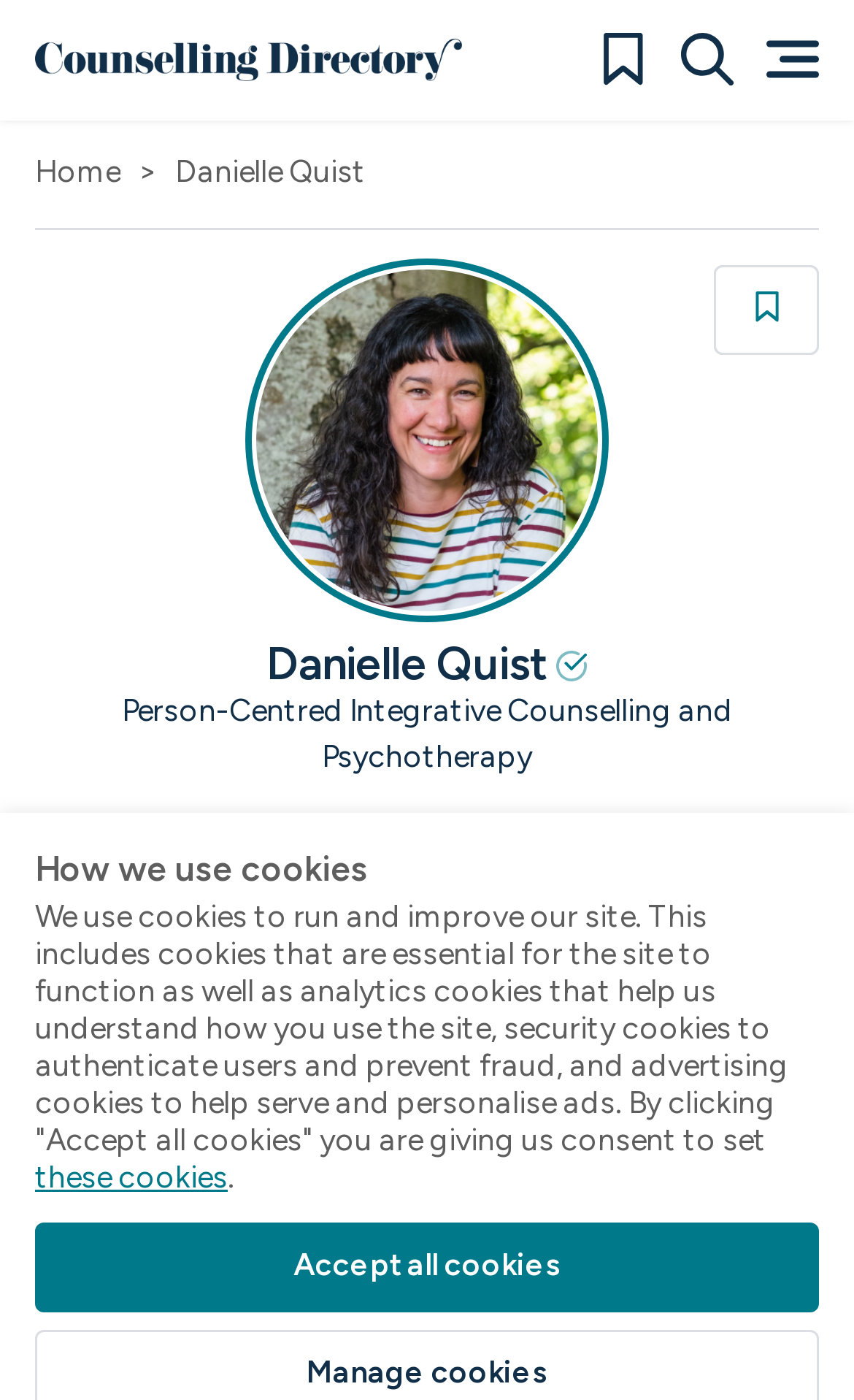Kindly provide the bounding box coordinates of the section you need to click on to fulfill the given instruction: "Visit the Counsellor's website".

[0.041, 0.813, 0.959, 0.877]